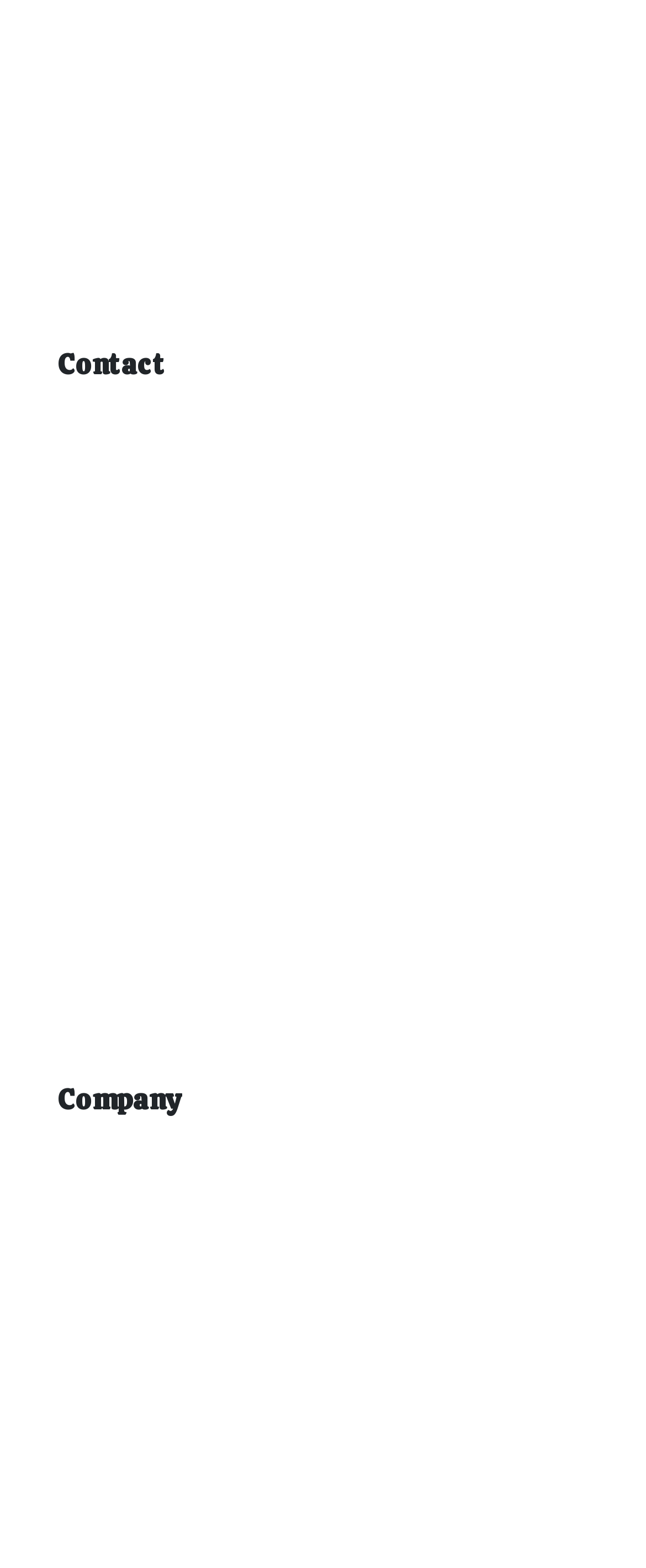How many ways are there to contact the company?
Kindly offer a detailed explanation using the data available in the image.

I counted the links under the 'Contact' heading, which are '800.245.9540', 'mackin@mackin.com', 'Live Chat', 'Find Your Sales Rep', and 'Contact a Department', and there are 5 ways to contact the company.